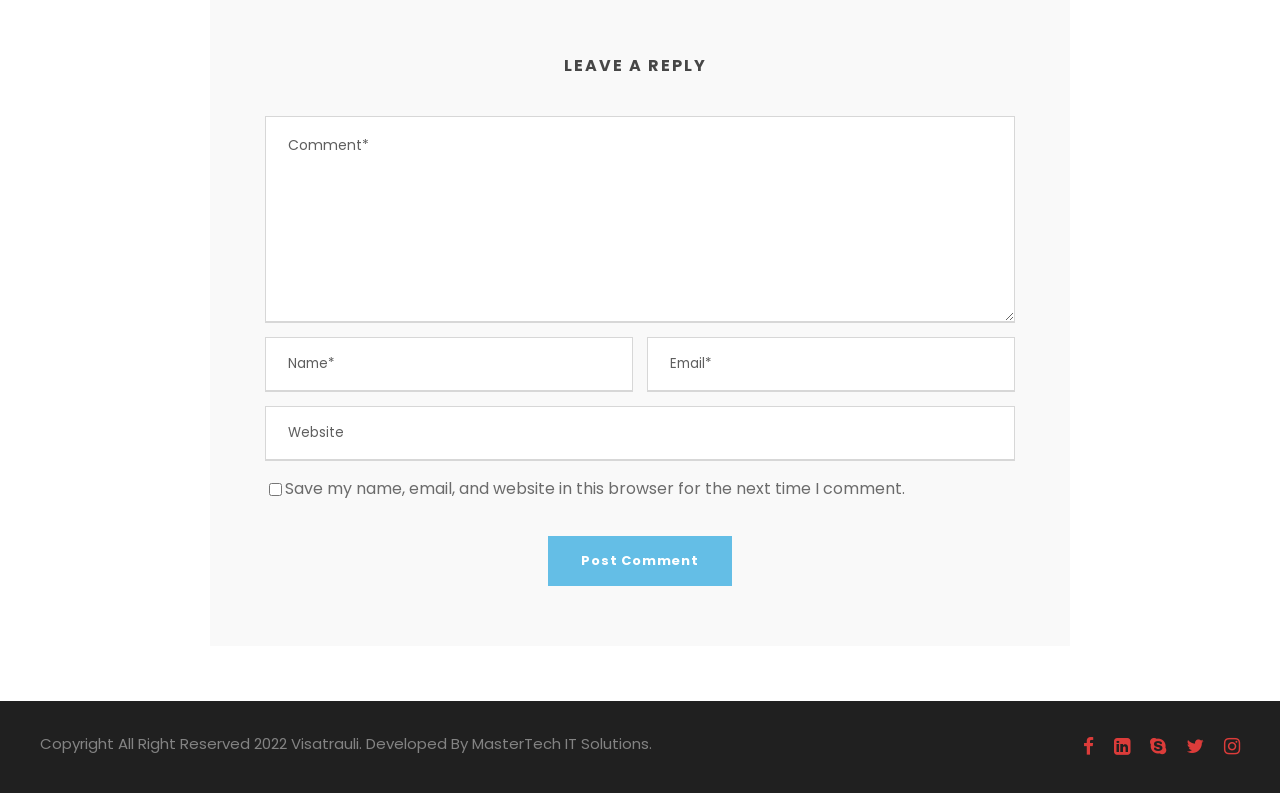Determine the bounding box coordinates of the clickable area required to perform the following instruction: "Type your name". The coordinates should be represented as four float numbers between 0 and 1: [left, top, right, bottom].

[0.207, 0.424, 0.495, 0.494]